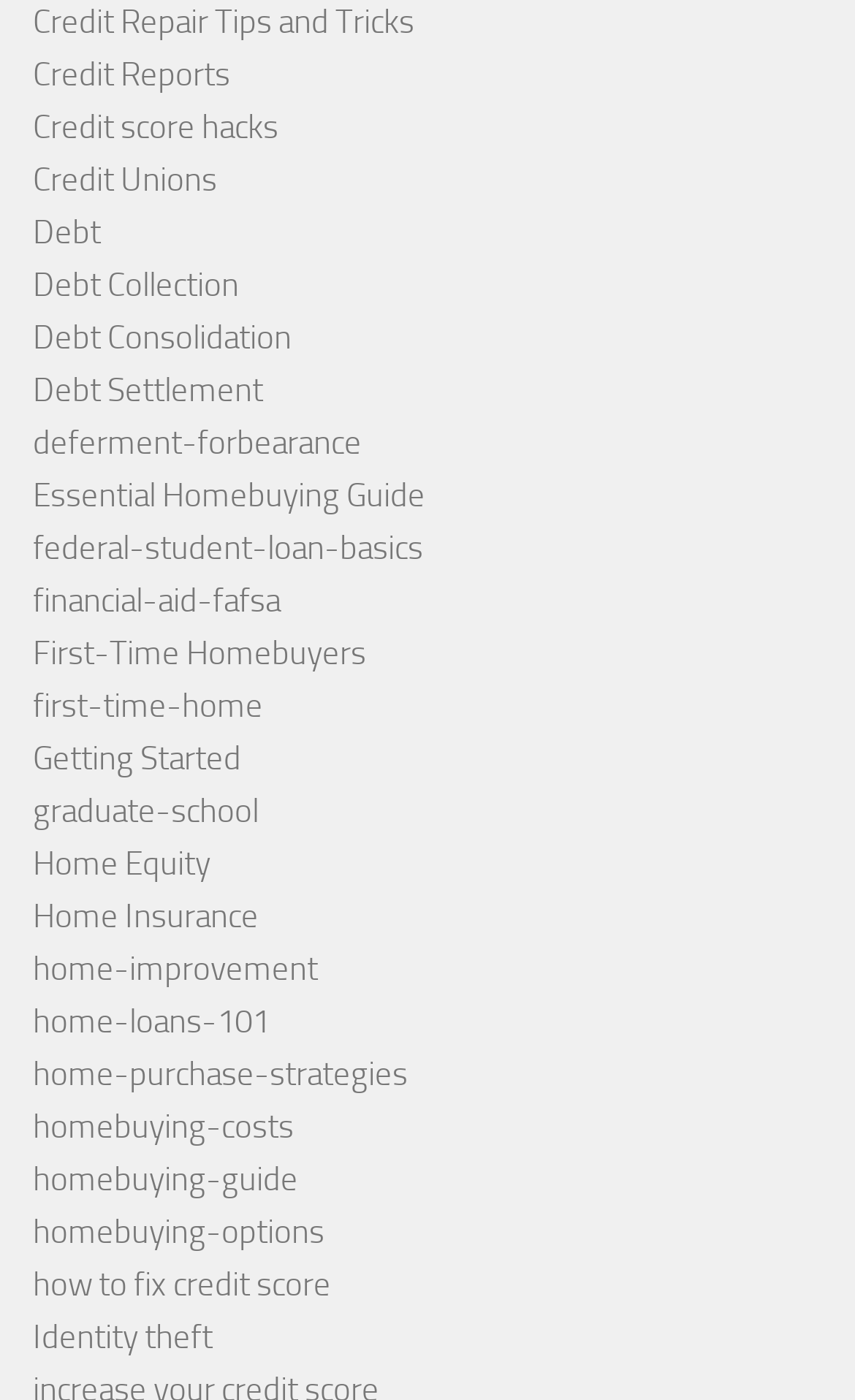Identify the bounding box for the described UI element: "homebuying-guide".

[0.038, 0.828, 0.349, 0.856]